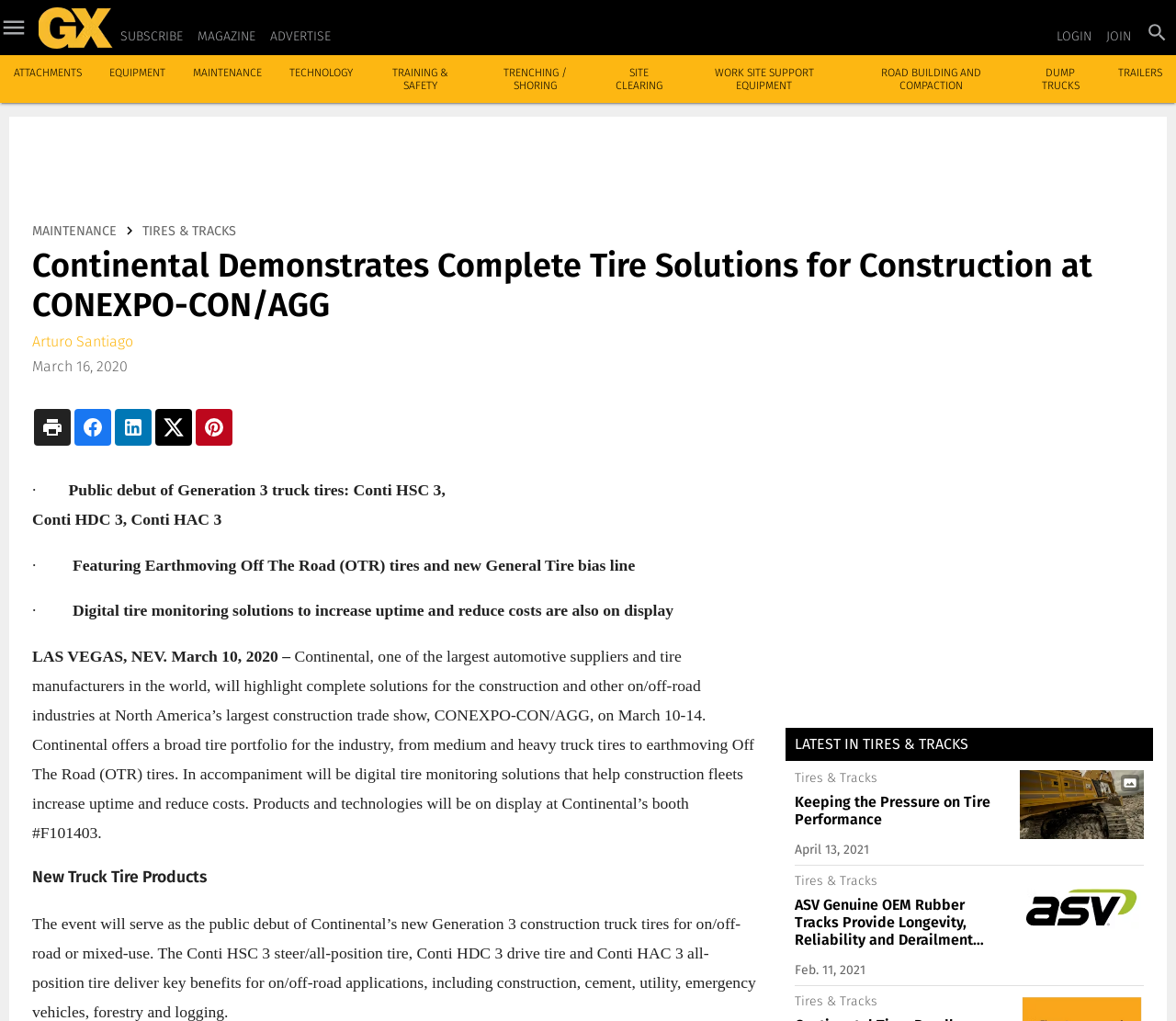Answer succinctly with a single word or phrase:
What is the purpose of digital tire monitoring solutions?

Increase uptime and reduce costs